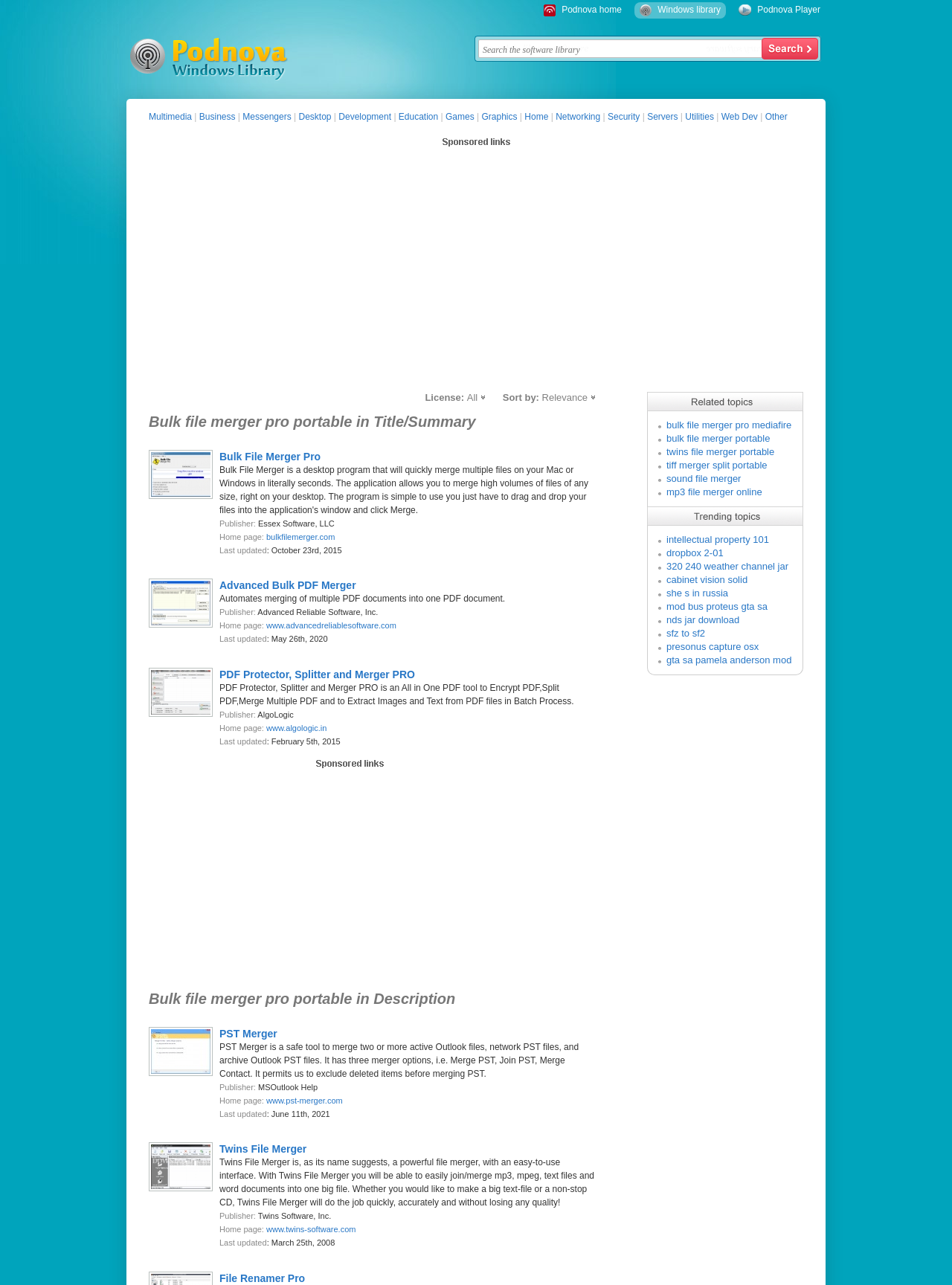Determine the bounding box coordinates for the area that should be clicked to carry out the following instruction: "Post a comment".

None